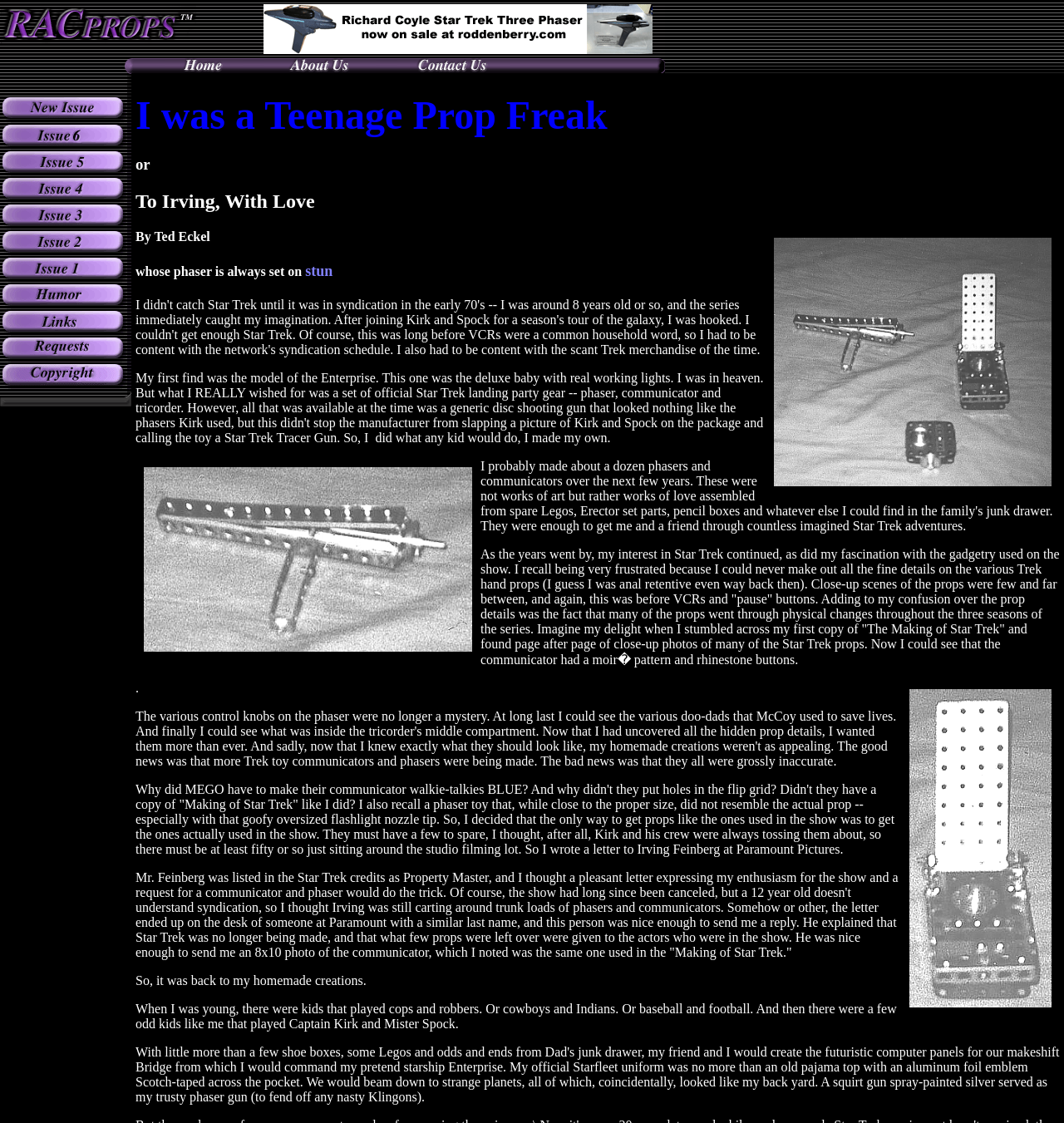Extract the main title from the webpage and generate its text.

I was a Teenage Prop Freak